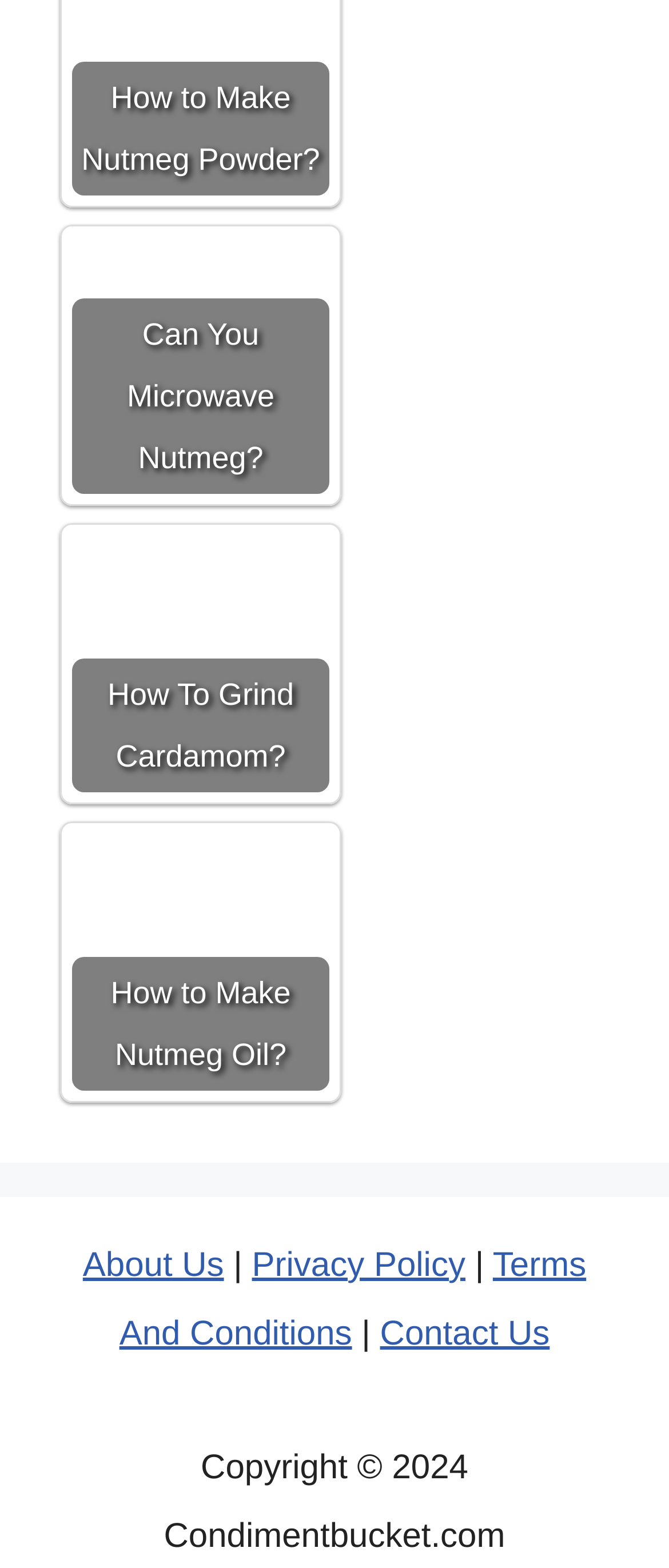Locate the UI element described as follows: "Terms And Conditions". Return the bounding box coordinates as four float numbers between 0 and 1 in the order [left, top, right, bottom].

[0.178, 0.795, 0.876, 0.863]